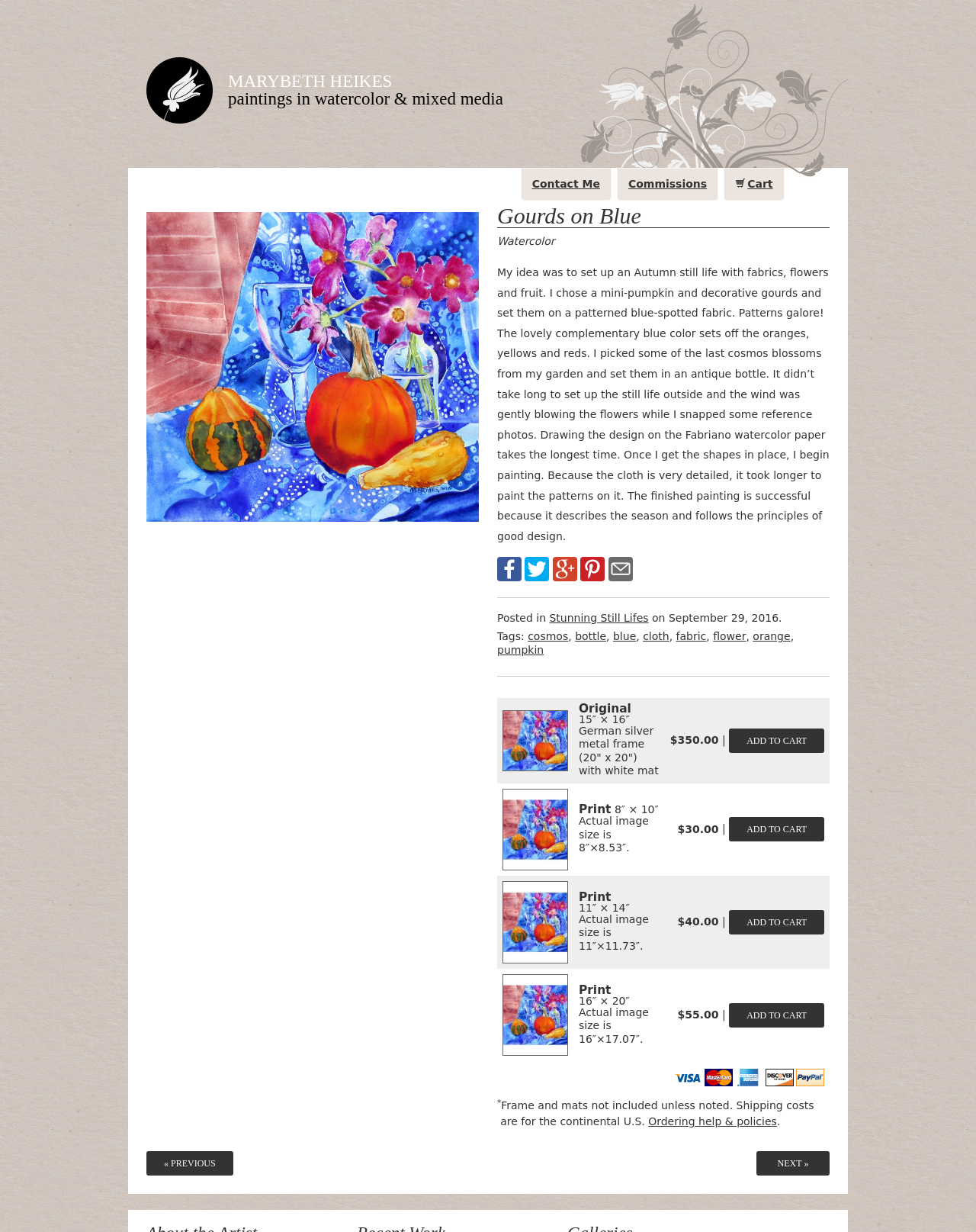Answer the question with a single word or phrase: 
What is the payment method accepted?

Visa, Mastercard, American Express, Discover, PayPal